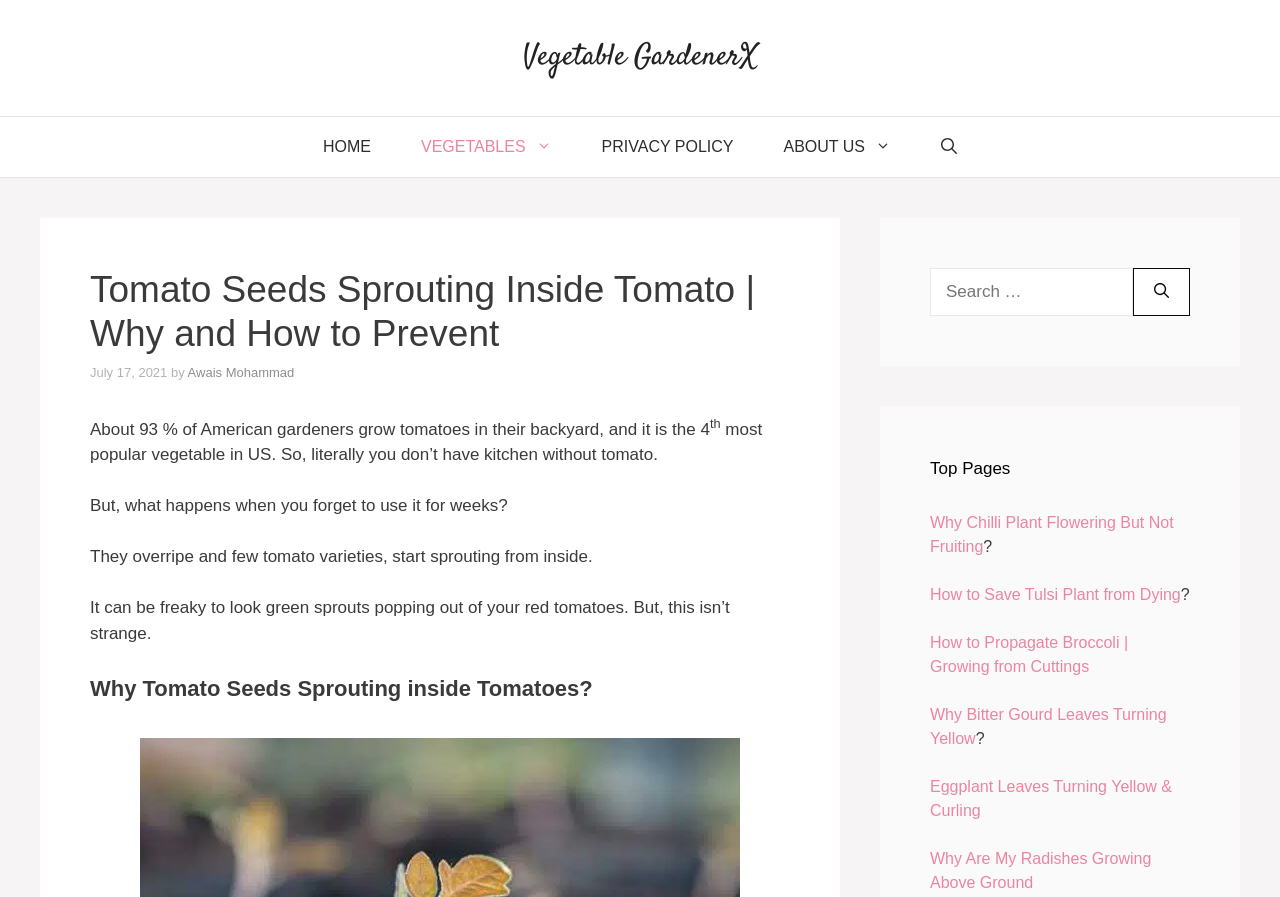Highlight the bounding box coordinates of the region I should click on to meet the following instruction: "Read the article about Why Chilli Plant Flowering But Not Fruiting".

[0.727, 0.573, 0.917, 0.619]